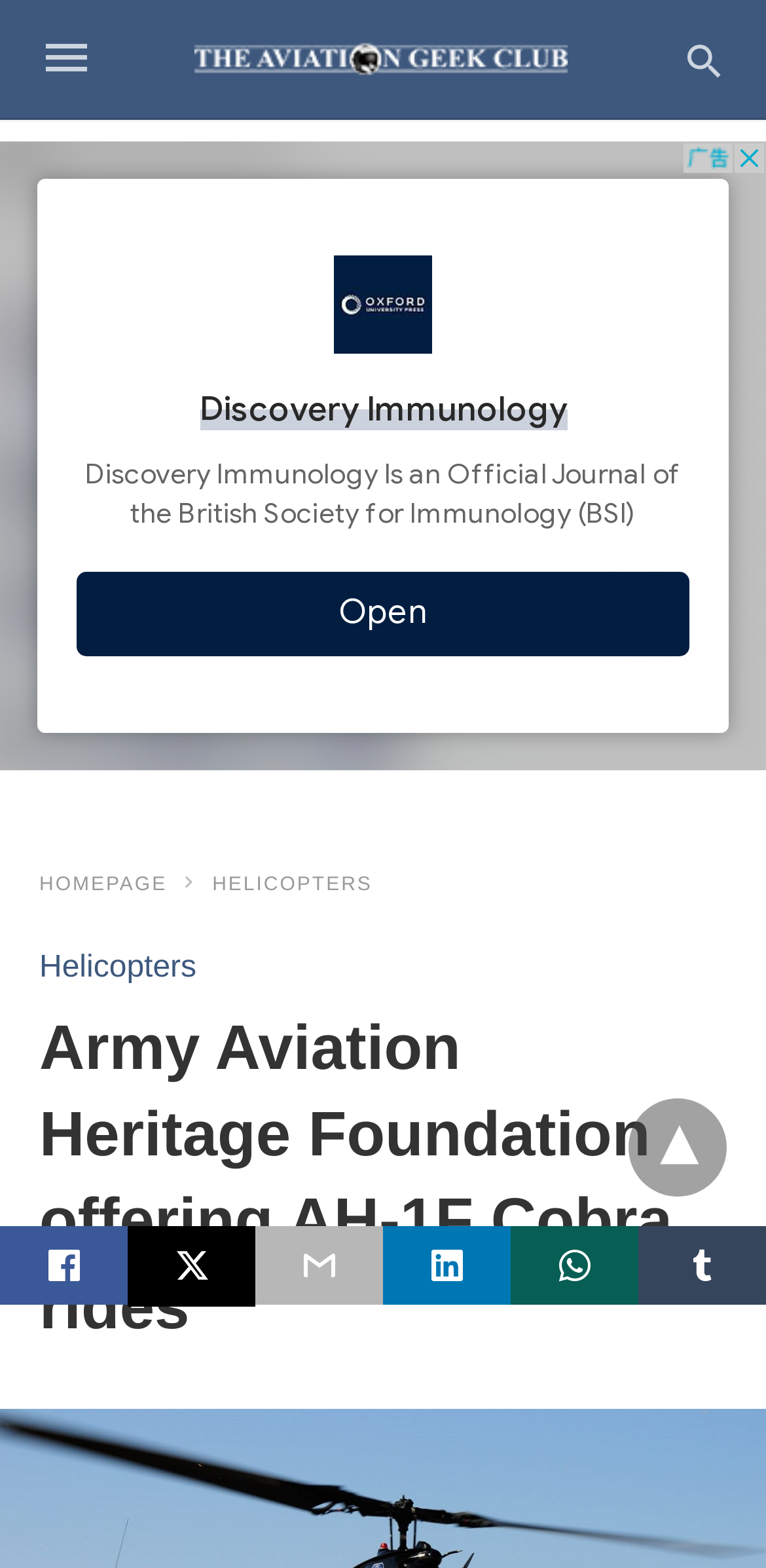Please provide a detailed answer to the question below based on the screenshot: 
How many social media sharing options are available?

I counted the number of social media sharing options by looking at the link elements with icons at the bottom of the webpage, and I found 5 options: twitter share, and 4 other icons.